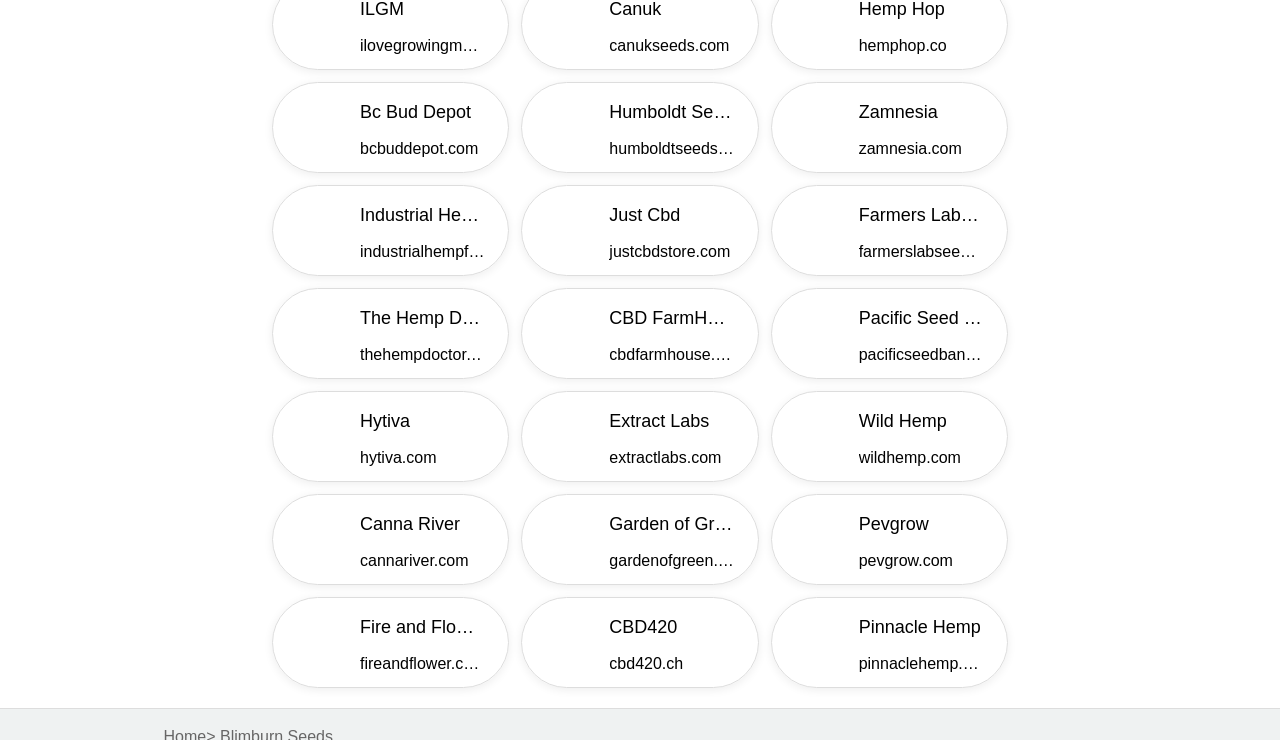Pinpoint the bounding box coordinates of the area that must be clicked to complete this instruction: "Explore the website of CBD FarmHouse".

[0.476, 0.468, 0.582, 0.491]